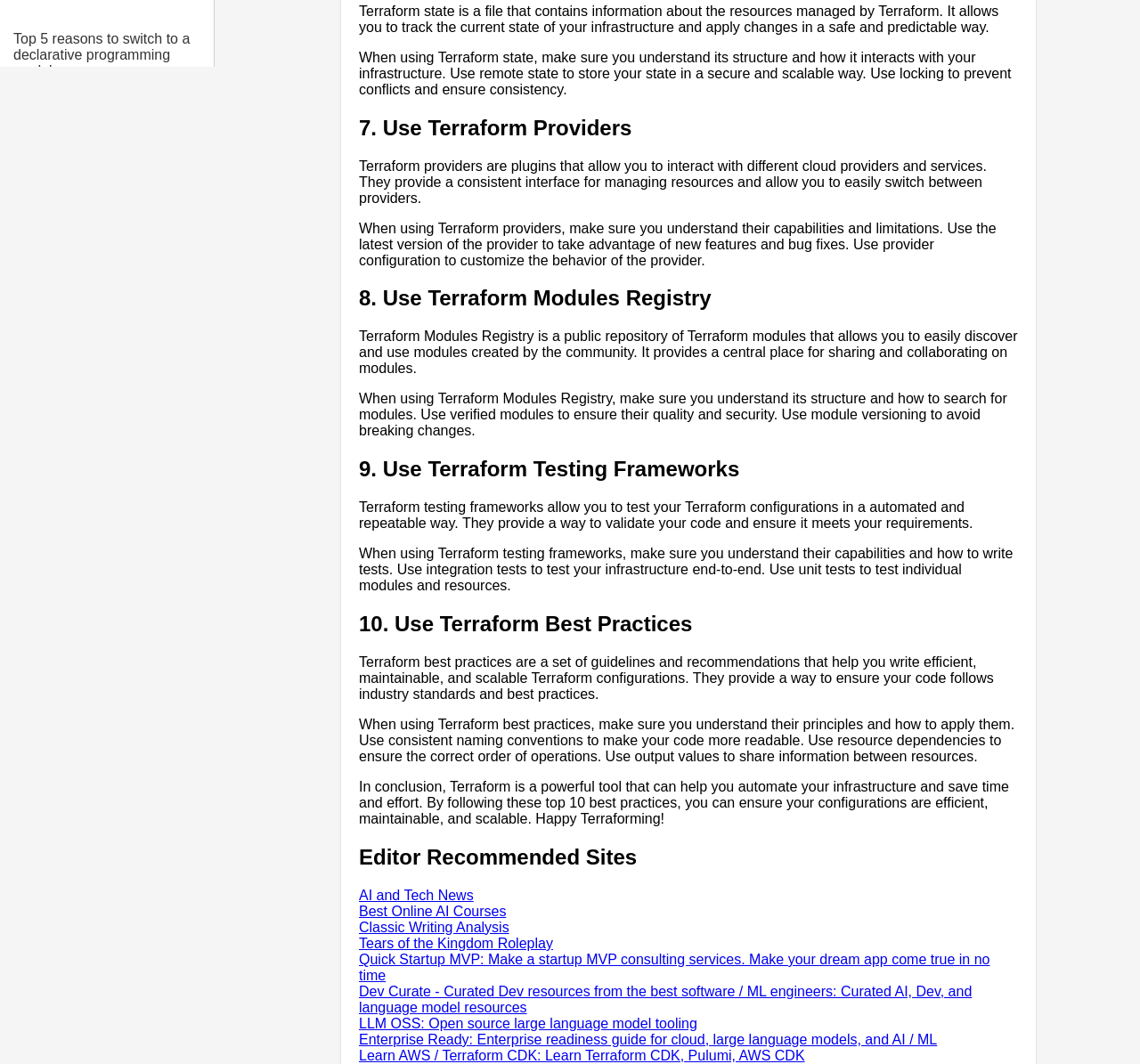Determine the bounding box coordinates of the region I should click to achieve the following instruction: "Click on 'Top 5 reasons to switch to a declarative programming model'". Ensure the bounding box coordinates are four float numbers between 0 and 1, i.e., [left, top, right, bottom].

[0.012, 0.016, 0.188, 0.074]